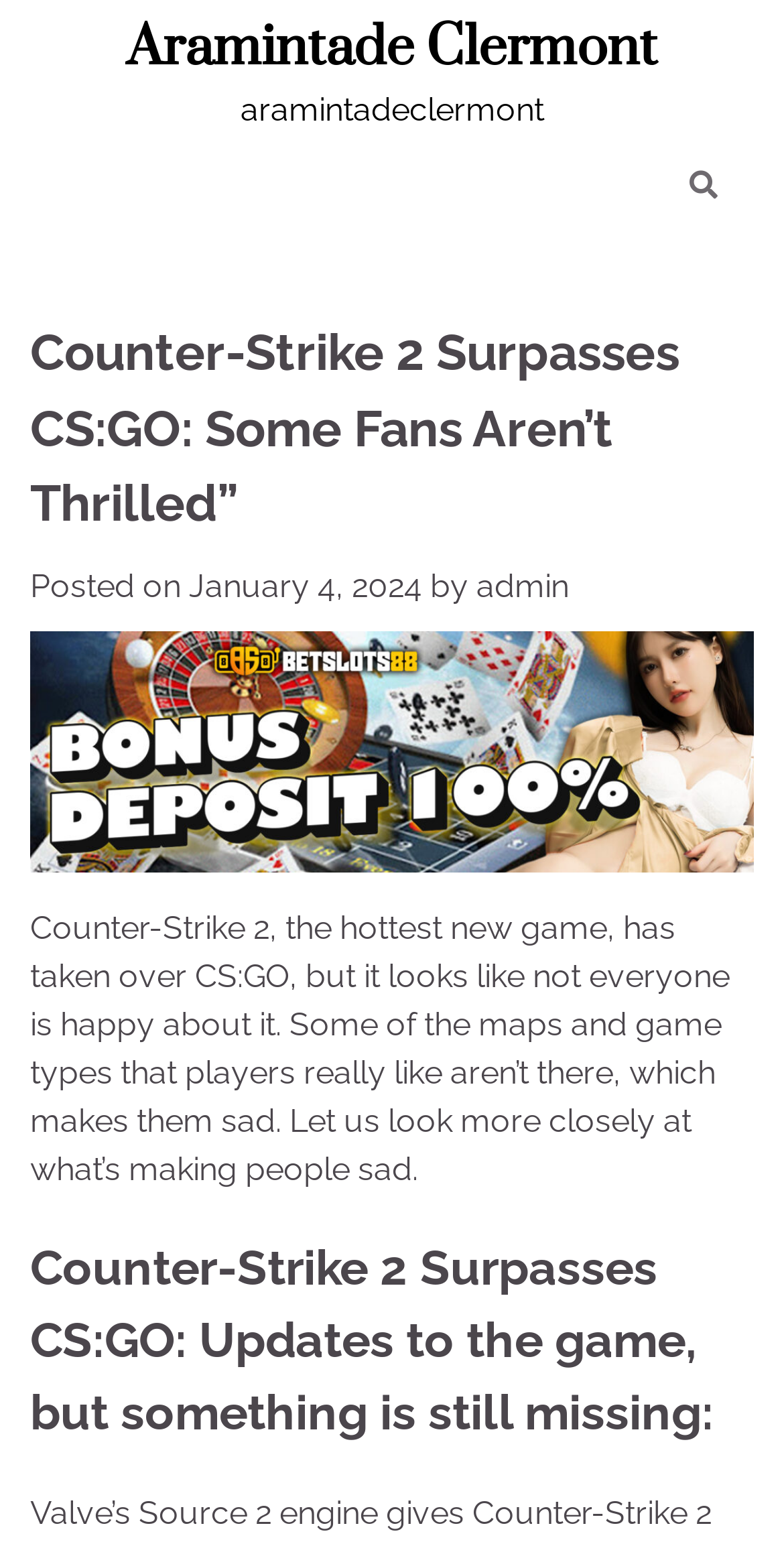Given the description title="Search", predict the bounding box coordinates of the UI element. Ensure the coordinates are in the format (top-left x, top-left y, bottom-right x, bottom-right y) and all values are between 0 and 1.

[0.859, 0.101, 0.936, 0.14]